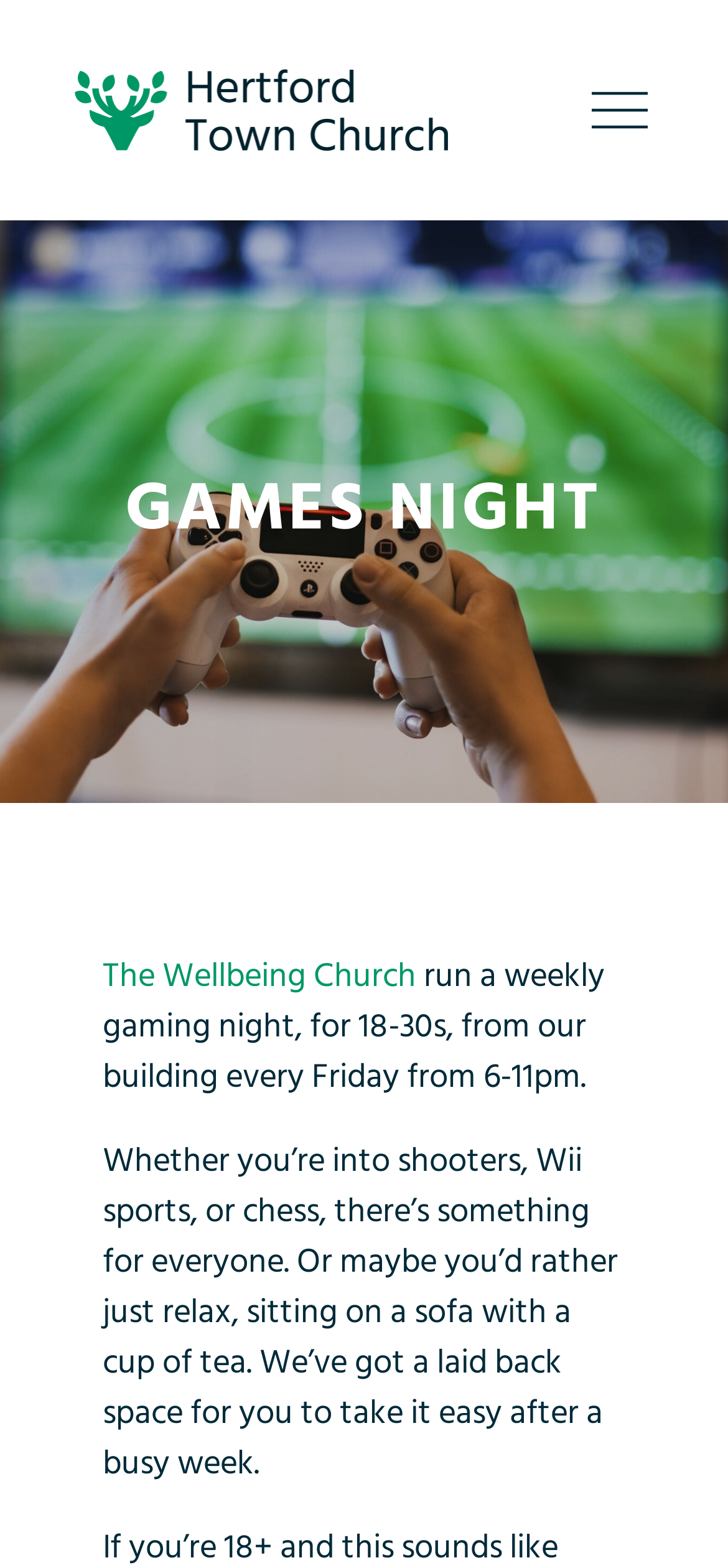Answer the question below with a single word or a brief phrase: 
What is the age range for the gaming night?

18-30s